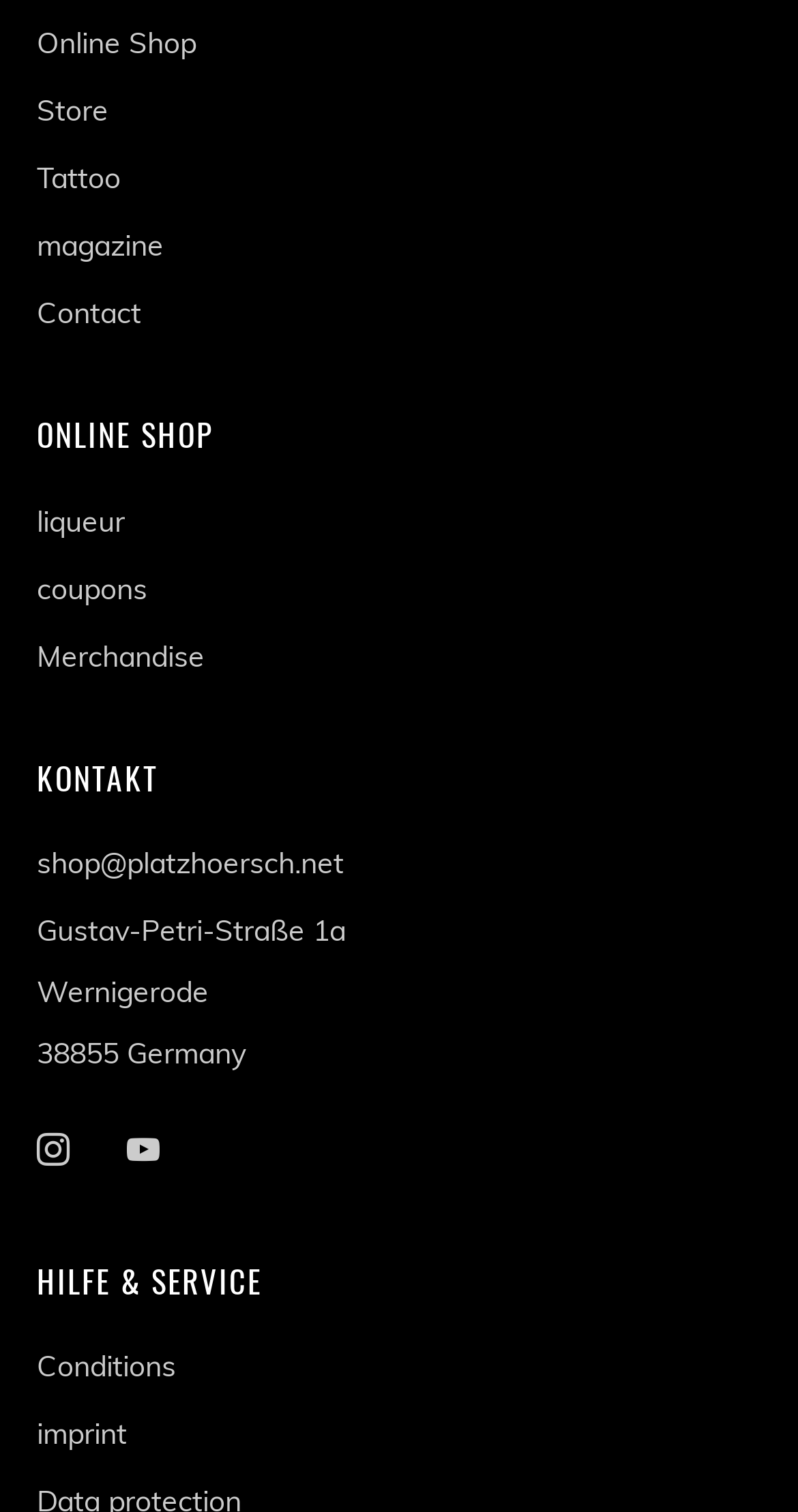Give the bounding box coordinates for the element described as: "Online Shop".

[0.046, 0.017, 0.246, 0.041]